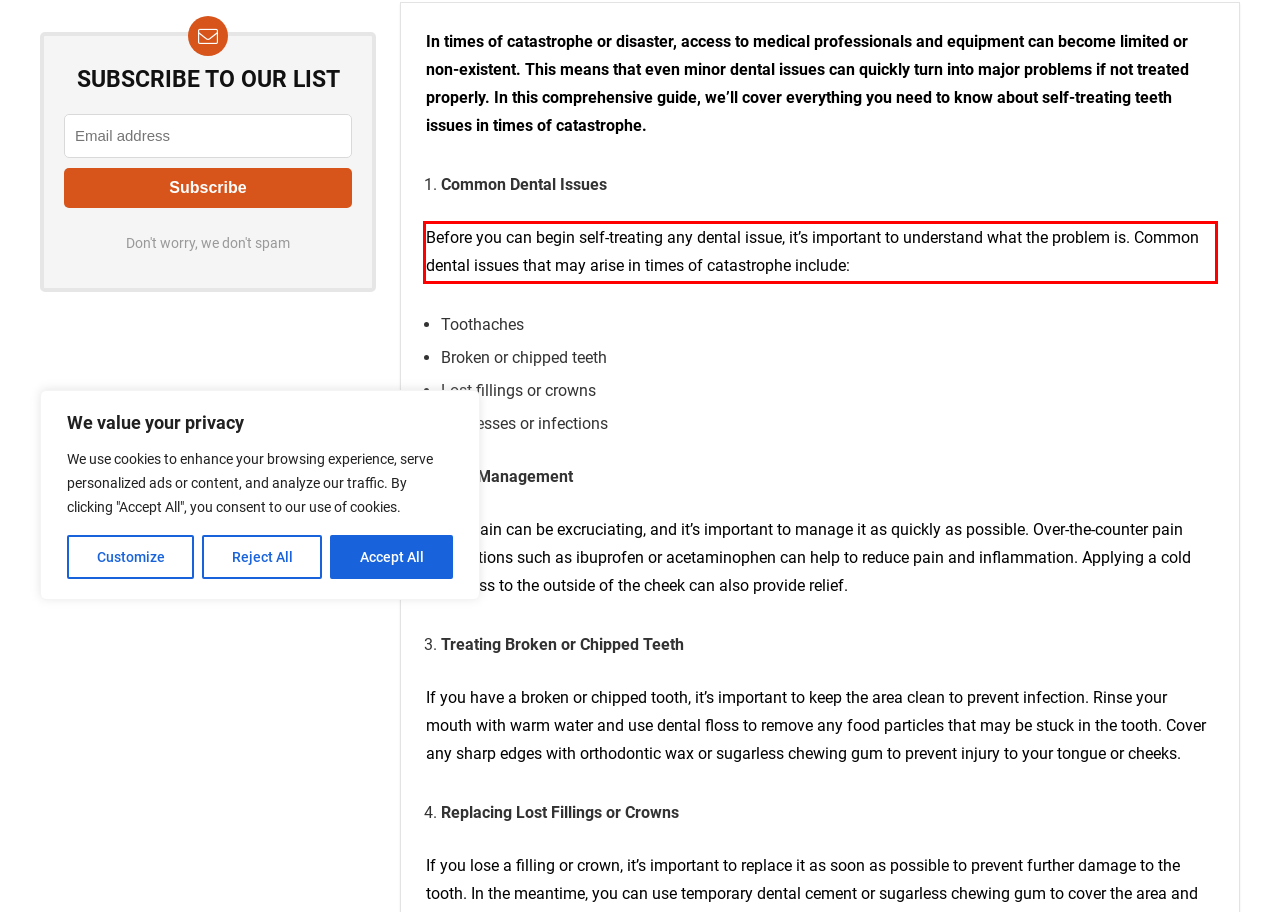Please look at the webpage screenshot and extract the text enclosed by the red bounding box.

Before you can begin self-treating any dental issue, it’s important to understand what the problem is. Common dental issues that may arise in times of catastrophe include: